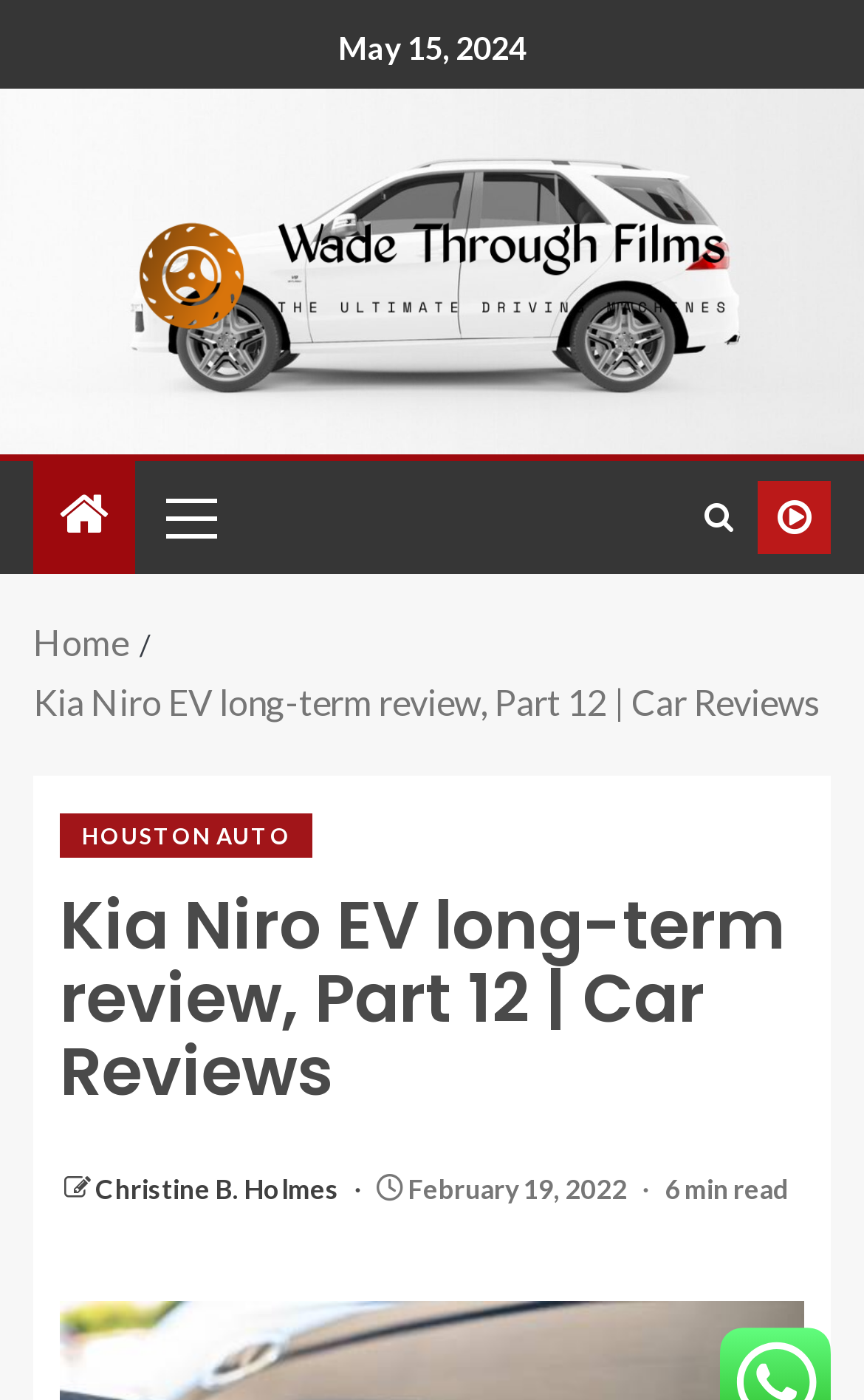Bounding box coordinates are specified in the format (top-left x, top-left y, bottom-right x, bottom-right y). All values are floating point numbers bounded between 0 and 1. Please provide the bounding box coordinate of the region this sentence describes: Houston Auto

[0.069, 0.582, 0.362, 0.613]